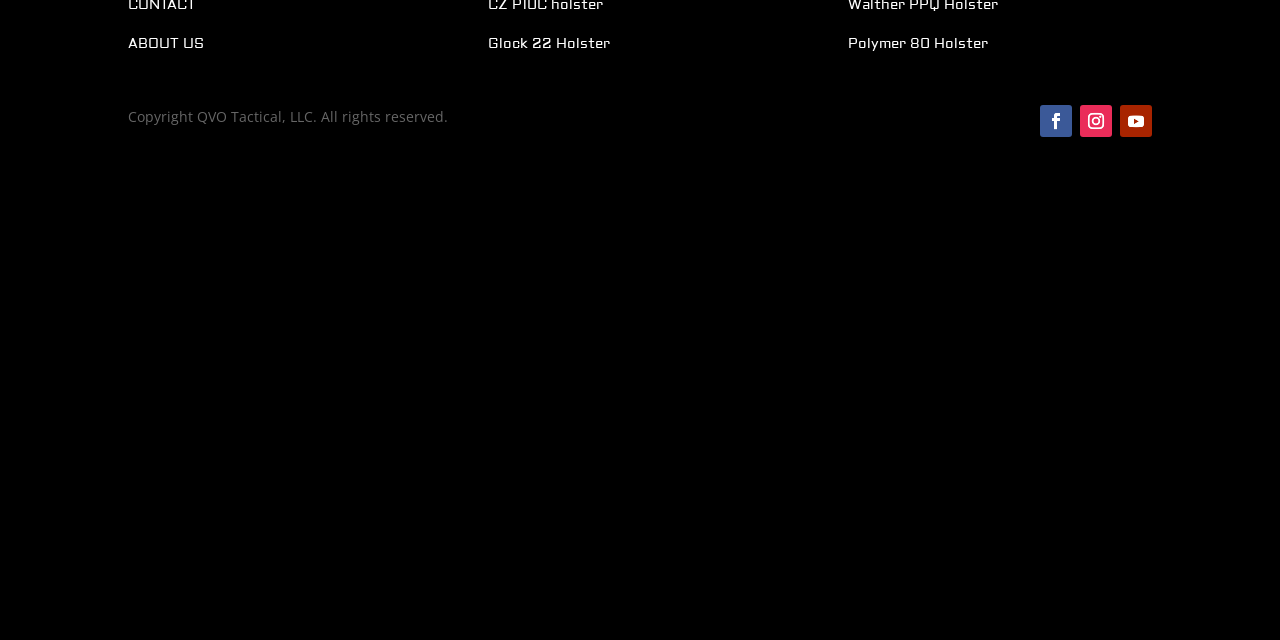Please provide the bounding box coordinates for the UI element as described: "Community Herbalist Program Registration". The coordinates must be four floats between 0 and 1, represented as [left, top, right, bottom].

None